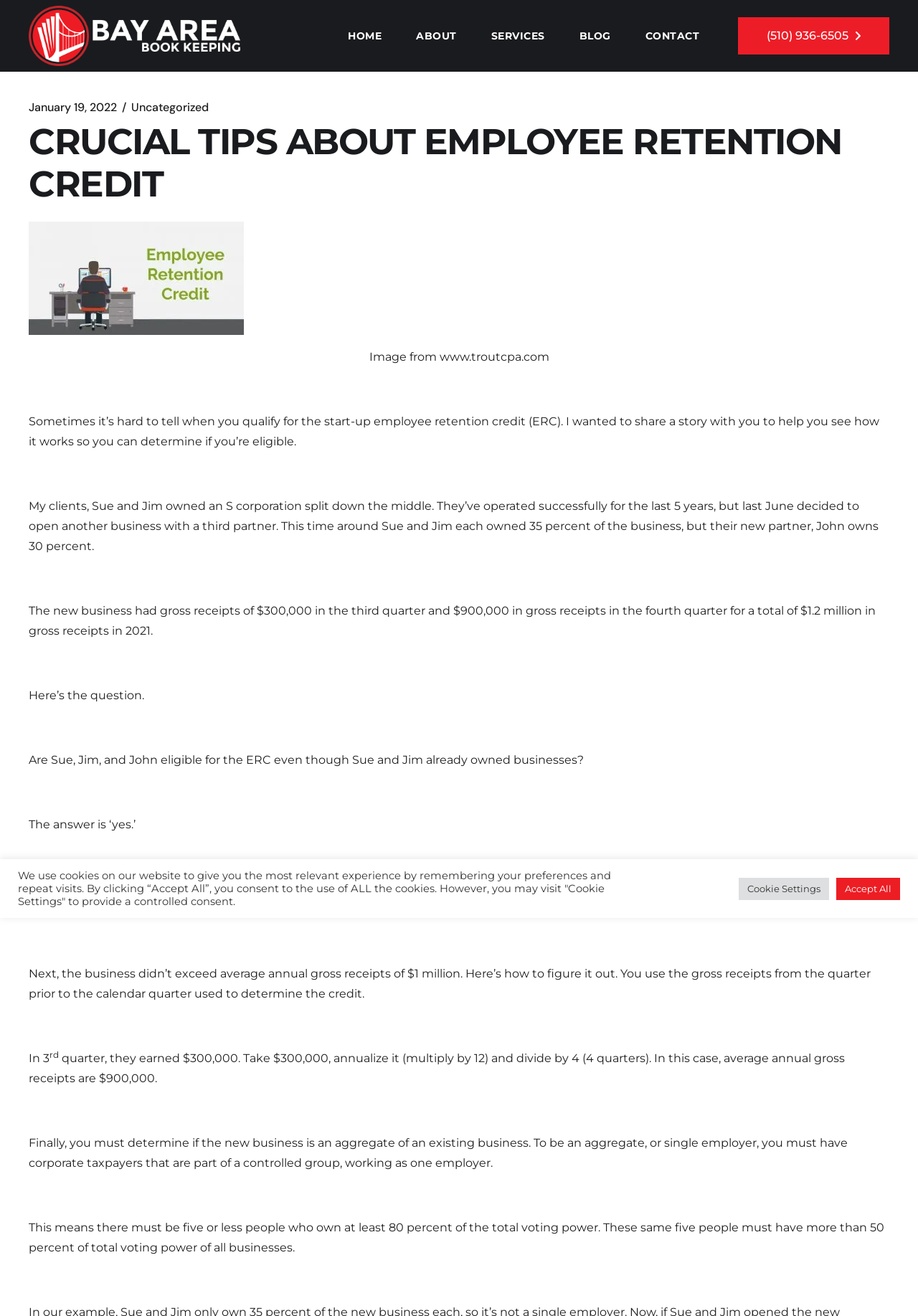Analyze the image and provide a detailed answer to the question: What is the topic of the article?

I inferred the topic of the article by reading the heading element with the text 'CRUCIAL TIPS ABOUT EMPLOYEE RETENTION CREDIT' and the surrounding text, which discusses the eligibility of a business for the Employee Retention Credit.